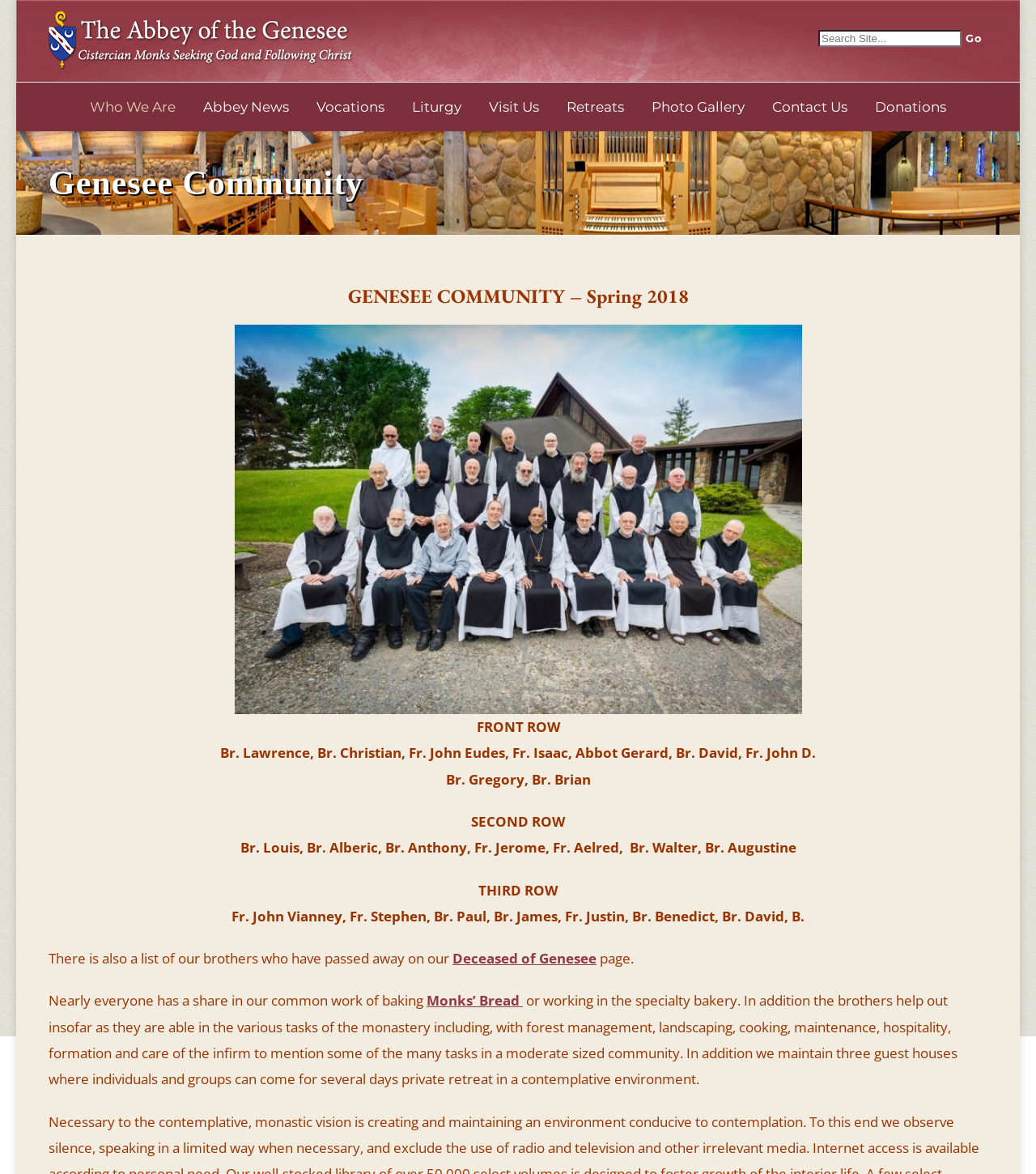Using the given description, provide the bounding box coordinates formatted as (top-left x, top-left y, bottom-right x, bottom-right y), with all values being floating point numbers between 0 and 1. Description: alt="The Abbey of the Genesee"

[0.047, 0.044, 0.341, 0.067]